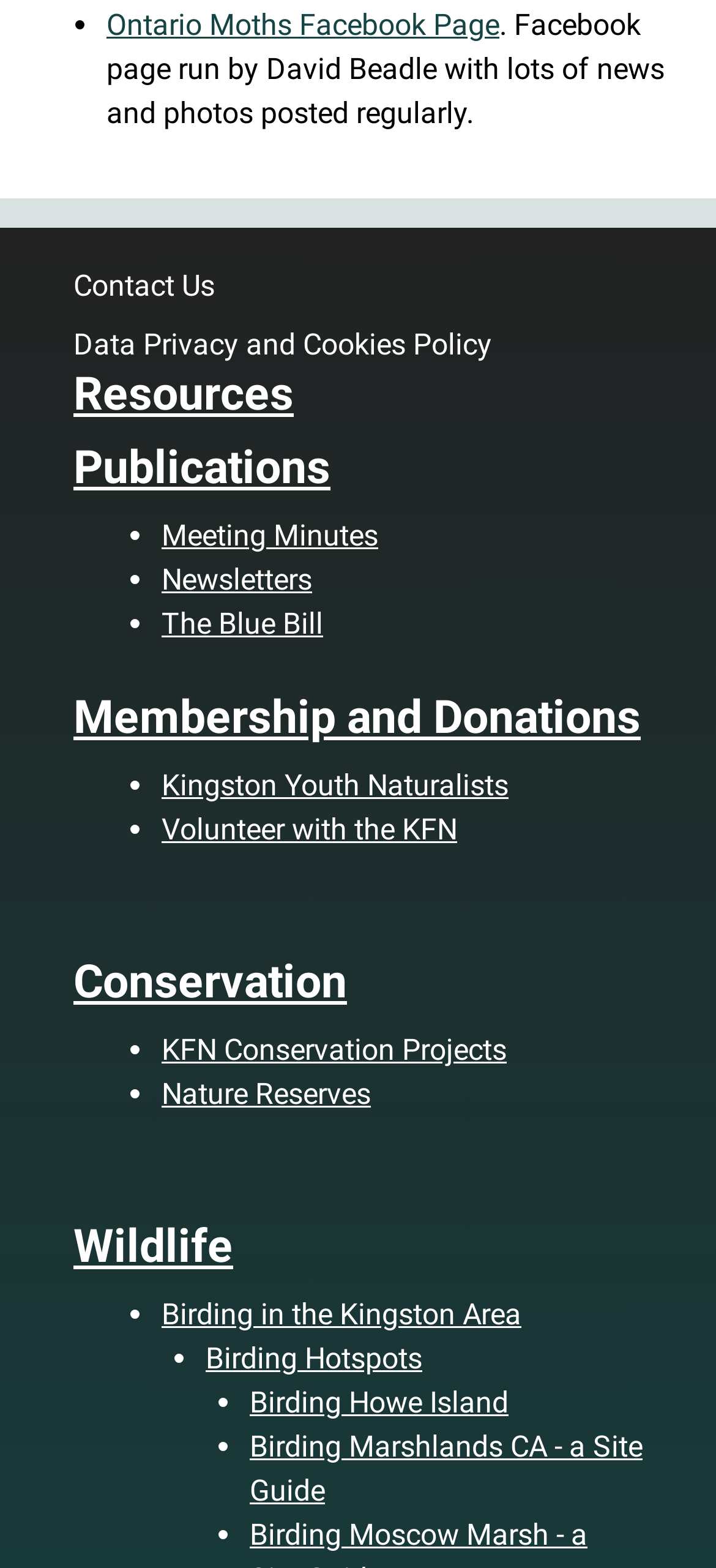Answer the following in one word or a short phrase: 
What type of publications are available?

Meeting Minutes, Newsletters, The Blue Bill